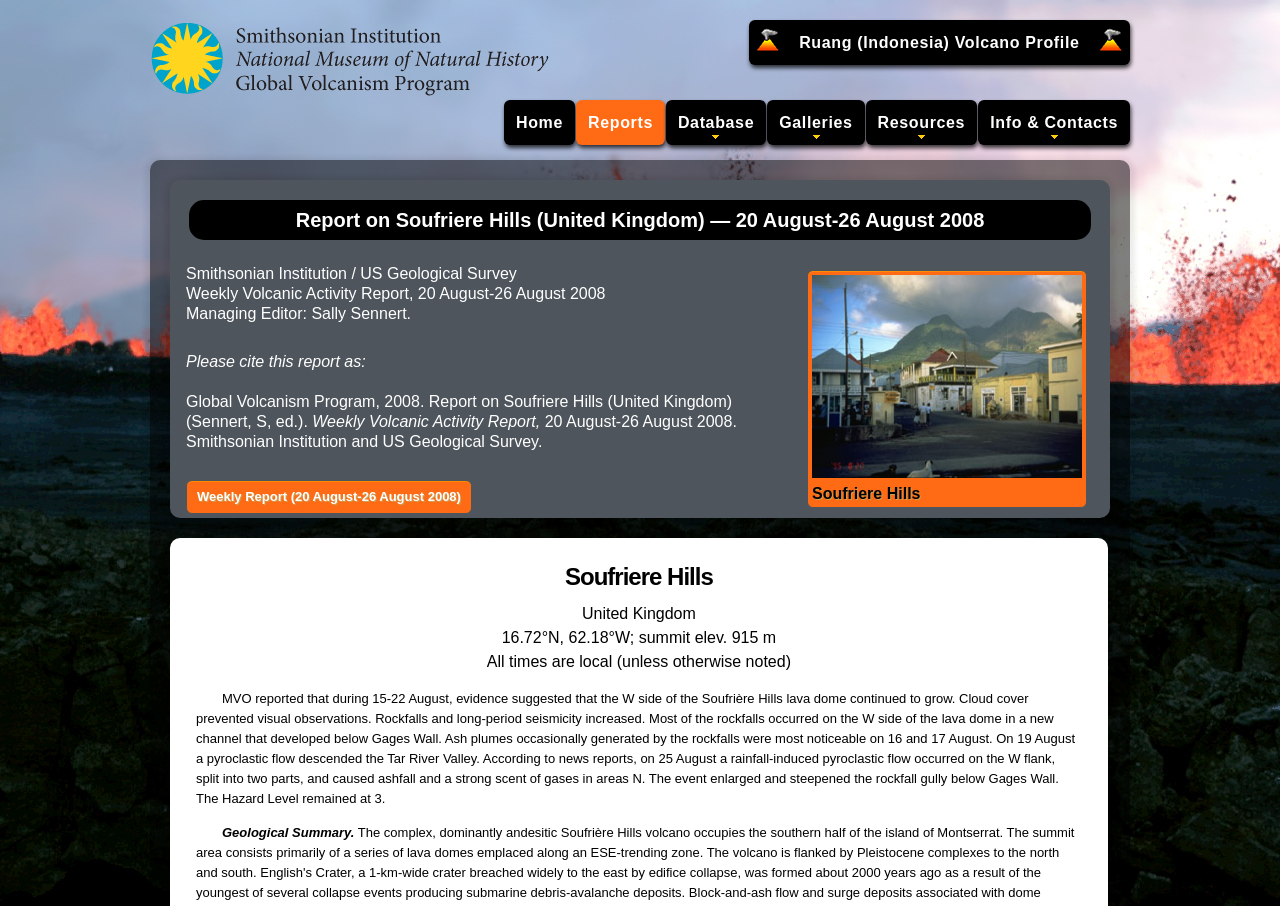Create a detailed narrative of the webpage’s visual and textual elements.

The webpage is a report from the Smithsonian's Global Volcanism Program (GVP) about Soufriere Hills in the United Kingdom, dated from 20 August to 26 August 2008. 

At the top left corner, there is a logo link to the homepage, accompanied by a small image. To the right of the logo, there are several links to other pages, including Ruang volcano profile, Home, Reports, Database, Galleries, Resources, and Info & Contacts. 

Below the links, there is a heading that displays the title of the report, "Report on Soufriere Hills (United Kingdom) — 20 August-26 August 2008". 

On the left side of the page, there is a section that provides information about the report, including the institution and the editor. Below this section, there is a citation for the report. 

To the right of the report information, there is a large link to Soufriere Hills, accompanied by an image. 

The main content of the report starts below the title, with several headings that provide information about the volcano, including its location and elevation. The report then describes the volcanic activity during the specified period, including the growth of the lava dome, rockfalls, seismicity, and pyroclastic flows. The report also mentions the Hazard Level, which remained at 3. 

At the bottom of the page, there is a section titled "Geological Summary".